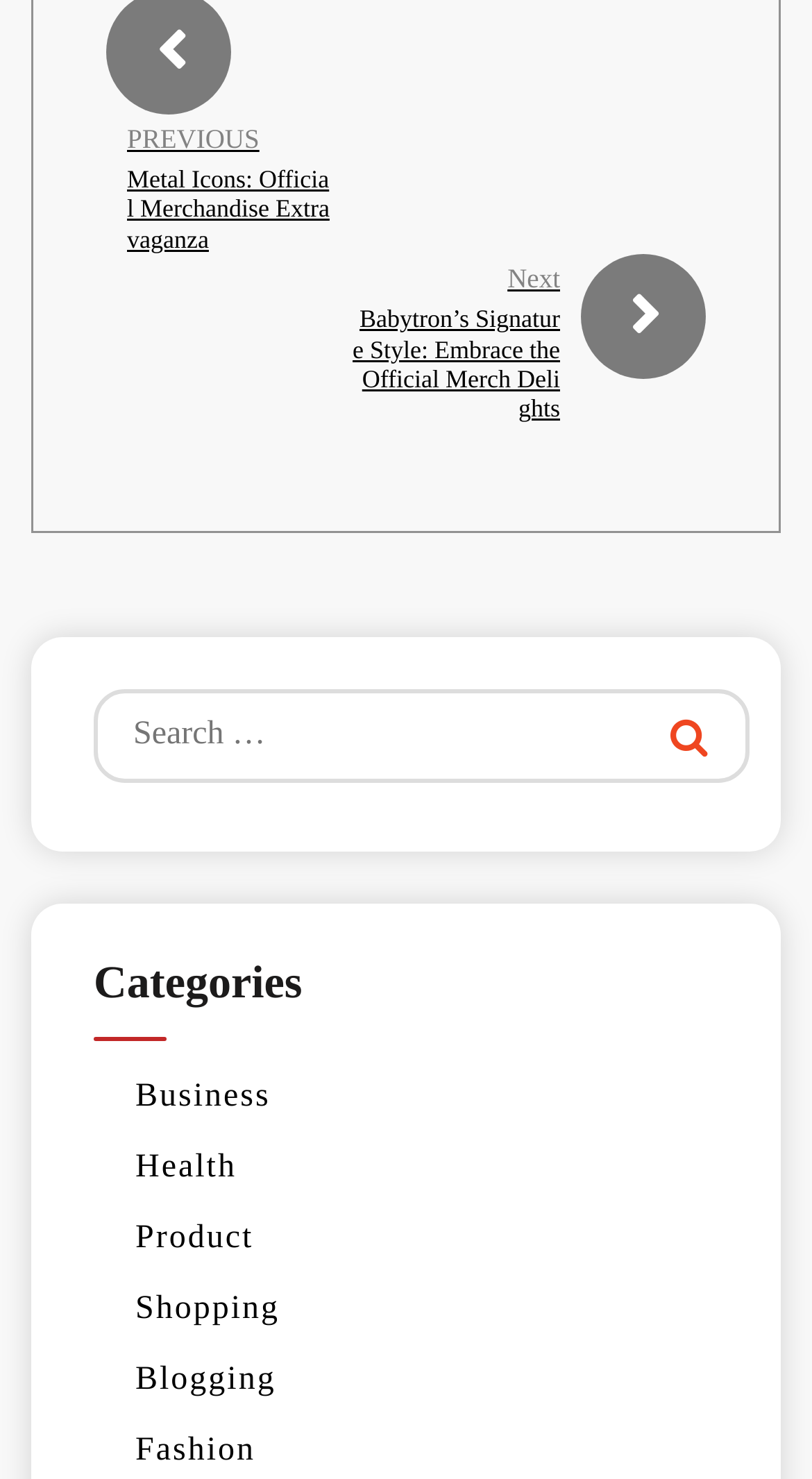What is the name of the merchandise collection?
Examine the image and provide an in-depth answer to the question.

The webpage has a heading that reads 'Babytron's Signature Style: Embrace the Official Merch Delights', which suggests that 'Babytron's Signature Style' is the name of the merchandise collection being promoted on the website.